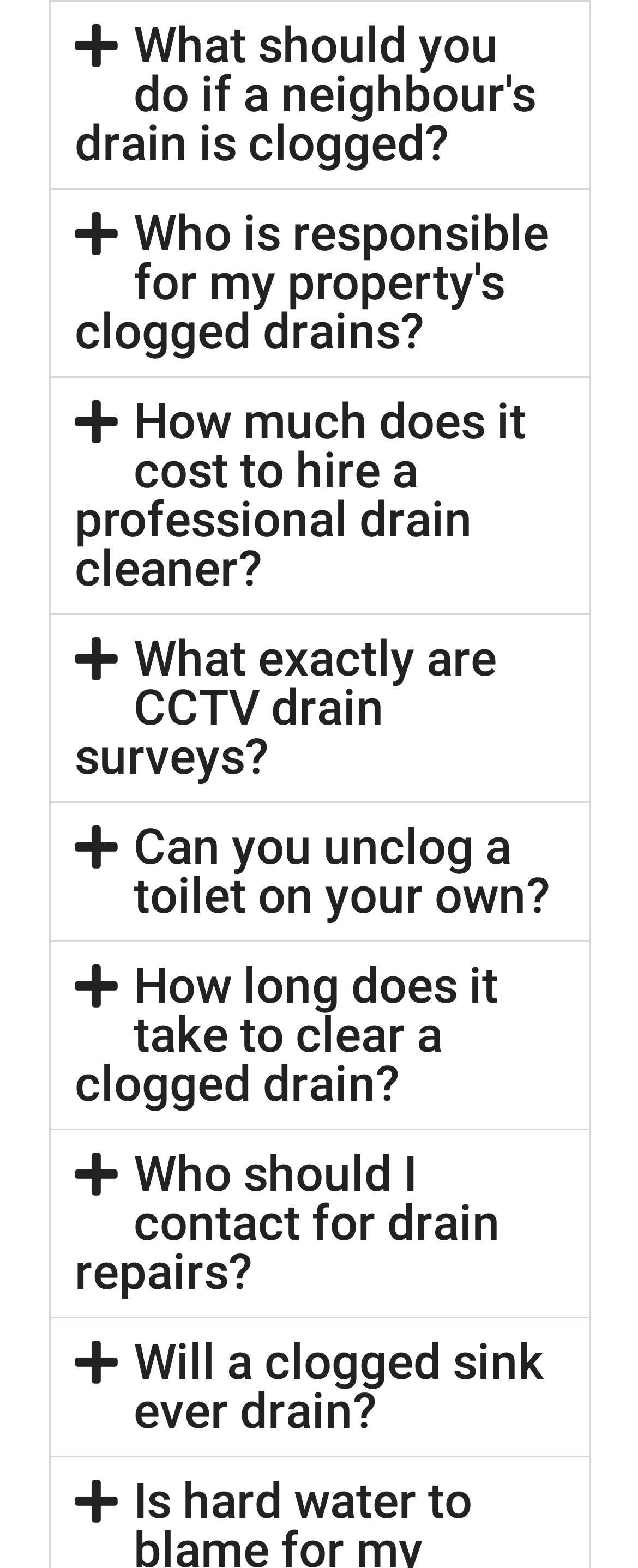Please locate the bounding box coordinates of the region I need to click to follow this instruction: "Expand 'Who is responsible for my property's clogged drains?'".

[0.078, 0.121, 0.922, 0.24]